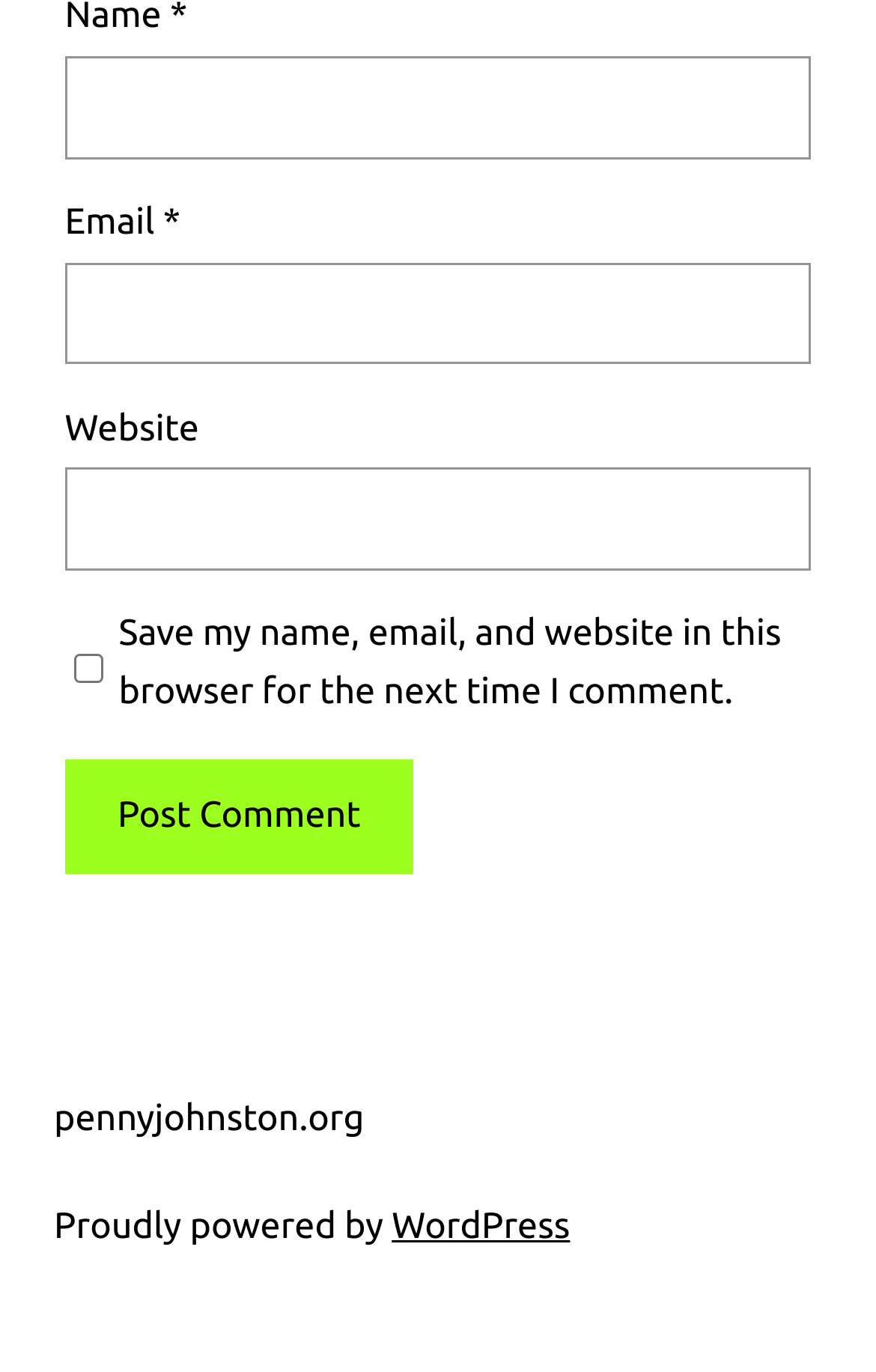Determine the bounding box coordinates for the UI element matching this description: "parent_node: Email * aria-describedby="email-notes" name="email"".

[0.074, 0.191, 0.926, 0.266]